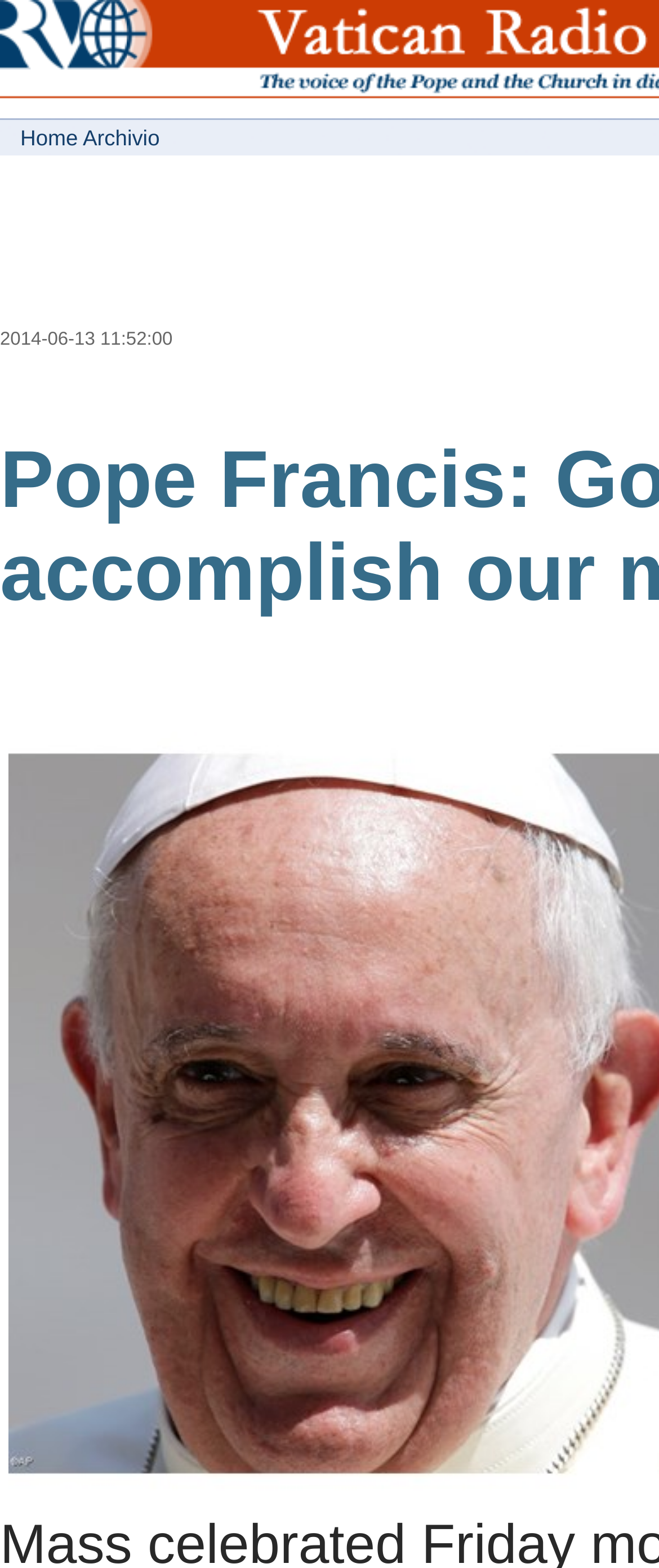Locate the primary heading on the webpage and return its text.

Pope Francis: God prepares us to accomplish our mission